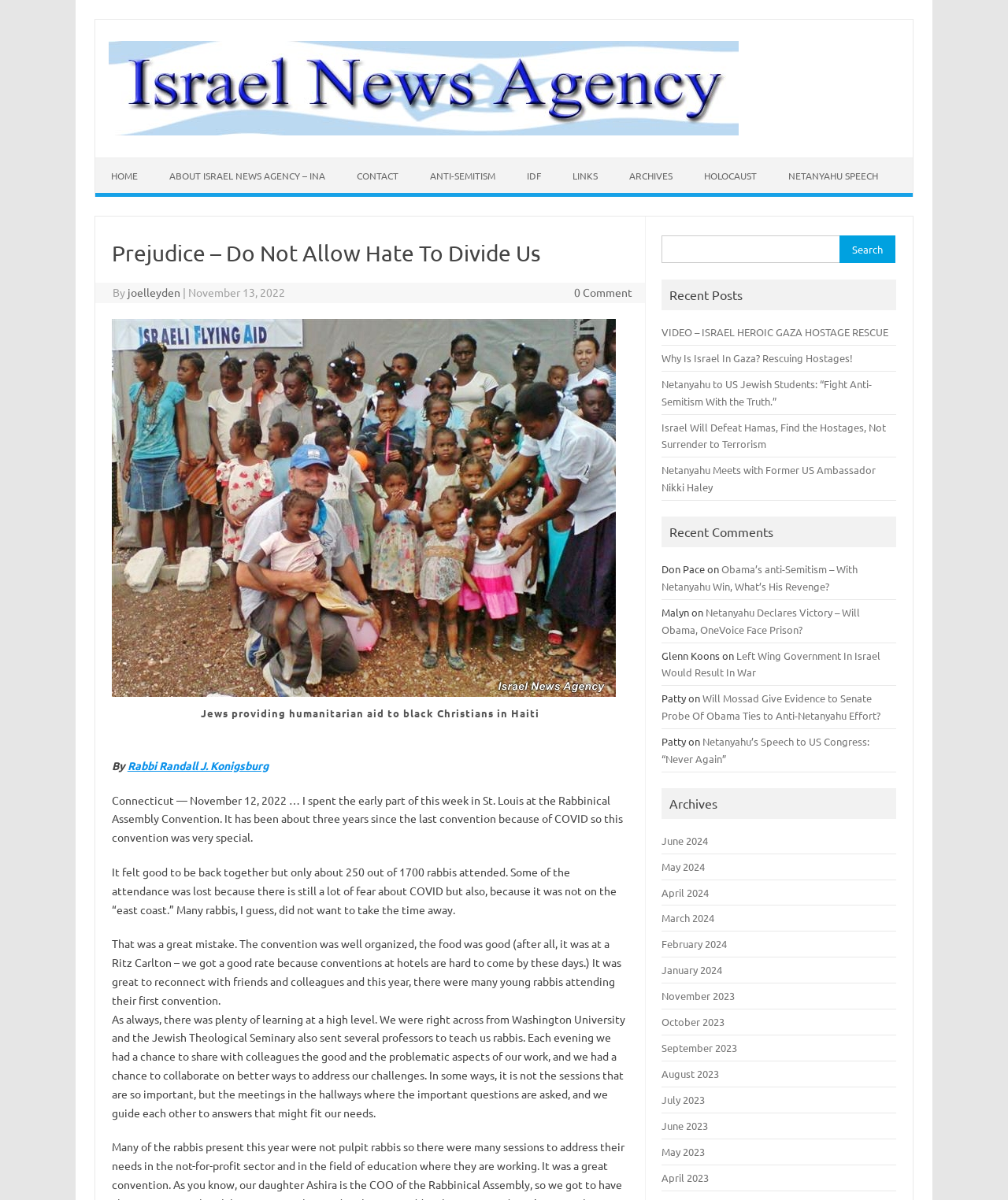Identify the bounding box coordinates of the area that should be clicked in order to complete the given instruction: "View archives". The bounding box coordinates should be four float numbers between 0 and 1, i.e., [left, top, right, bottom].

[0.664, 0.663, 0.712, 0.676]